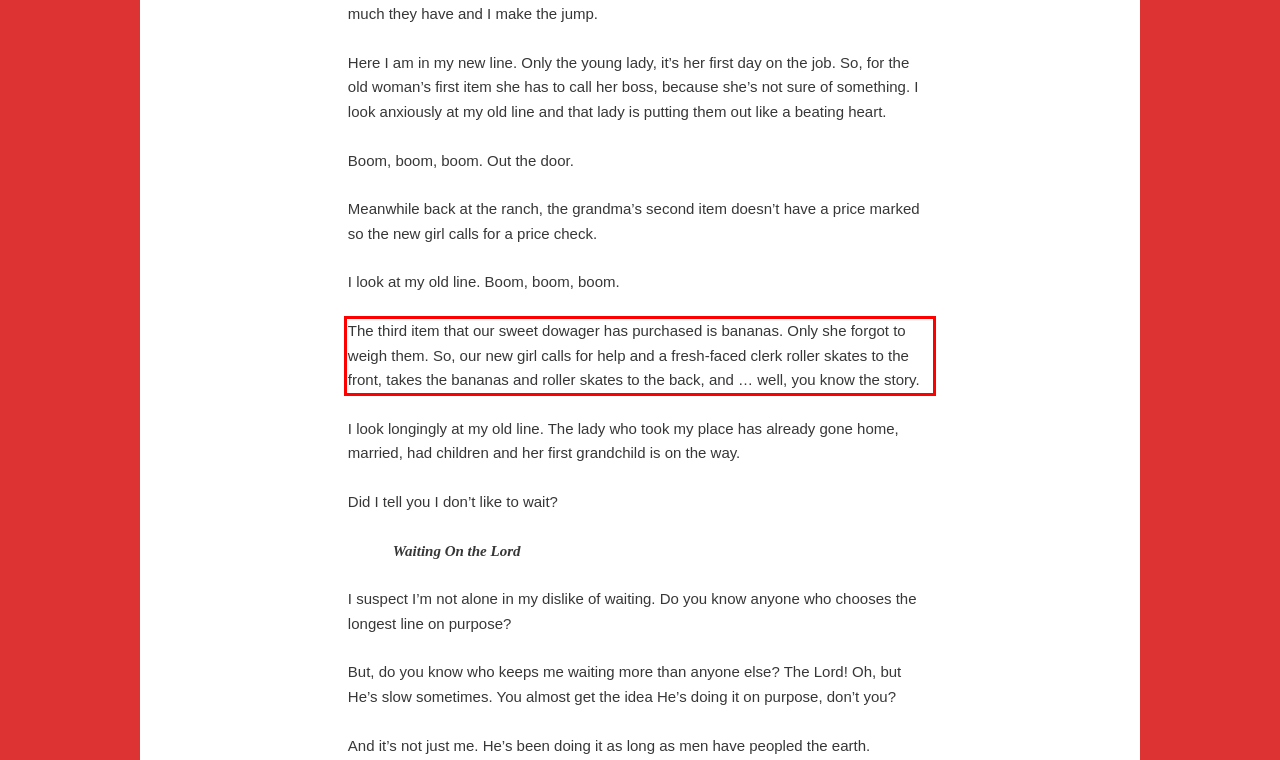Examine the screenshot of the webpage, locate the red bounding box, and perform OCR to extract the text contained within it.

The third item that our sweet dowager has purchased is bananas. Only she forgot to weigh them. So, our new girl calls for help and a fresh-faced clerk roller skates to the front, takes the bananas and roller skates to the back, and … well, you know the story.